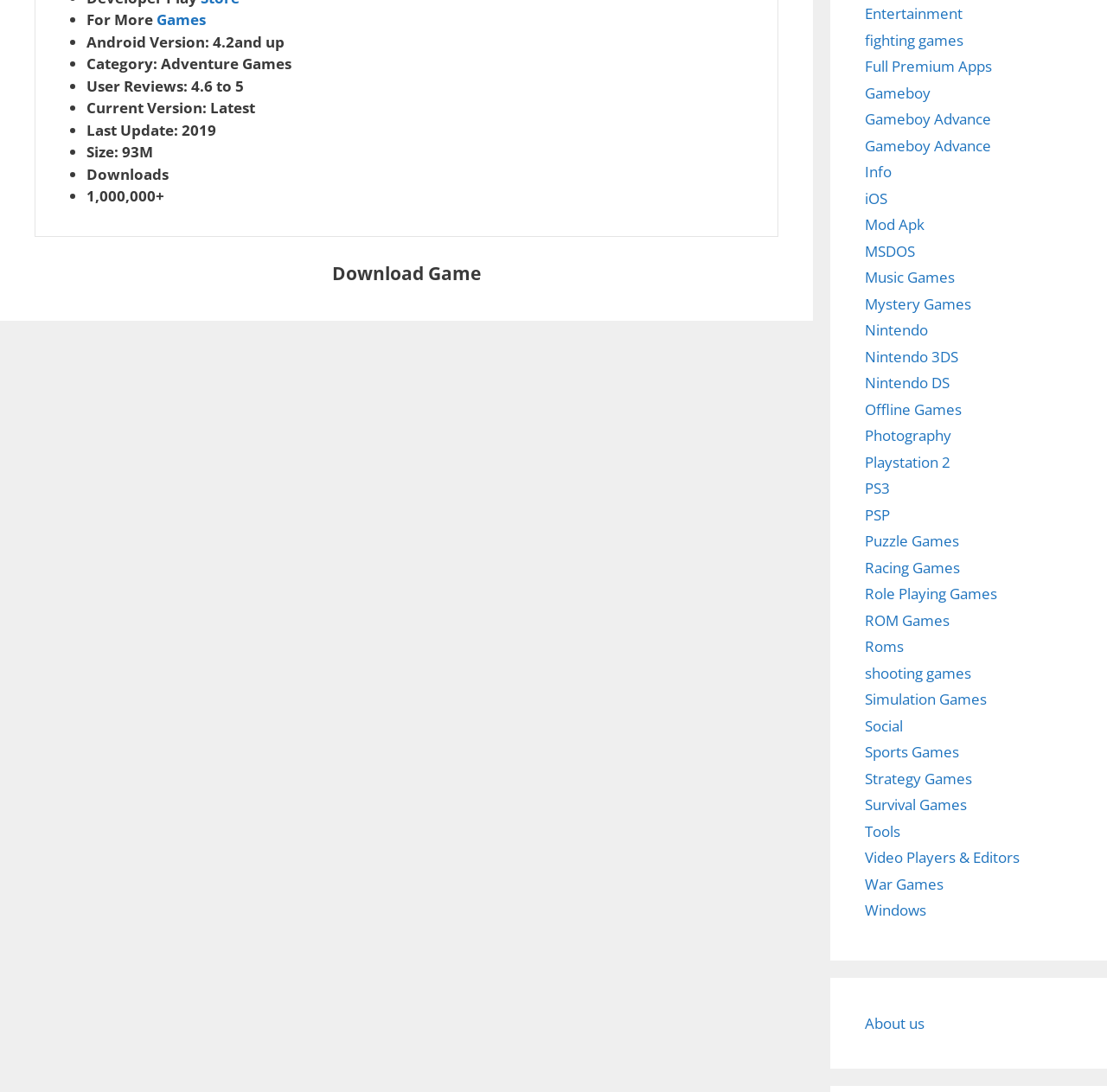Using the element description provided, determine the bounding box coordinates in the format (top-left x, top-left y, bottom-right x, bottom-right y). Ensure that all values are floating point numbers between 0 and 1. Element description: Photos

None